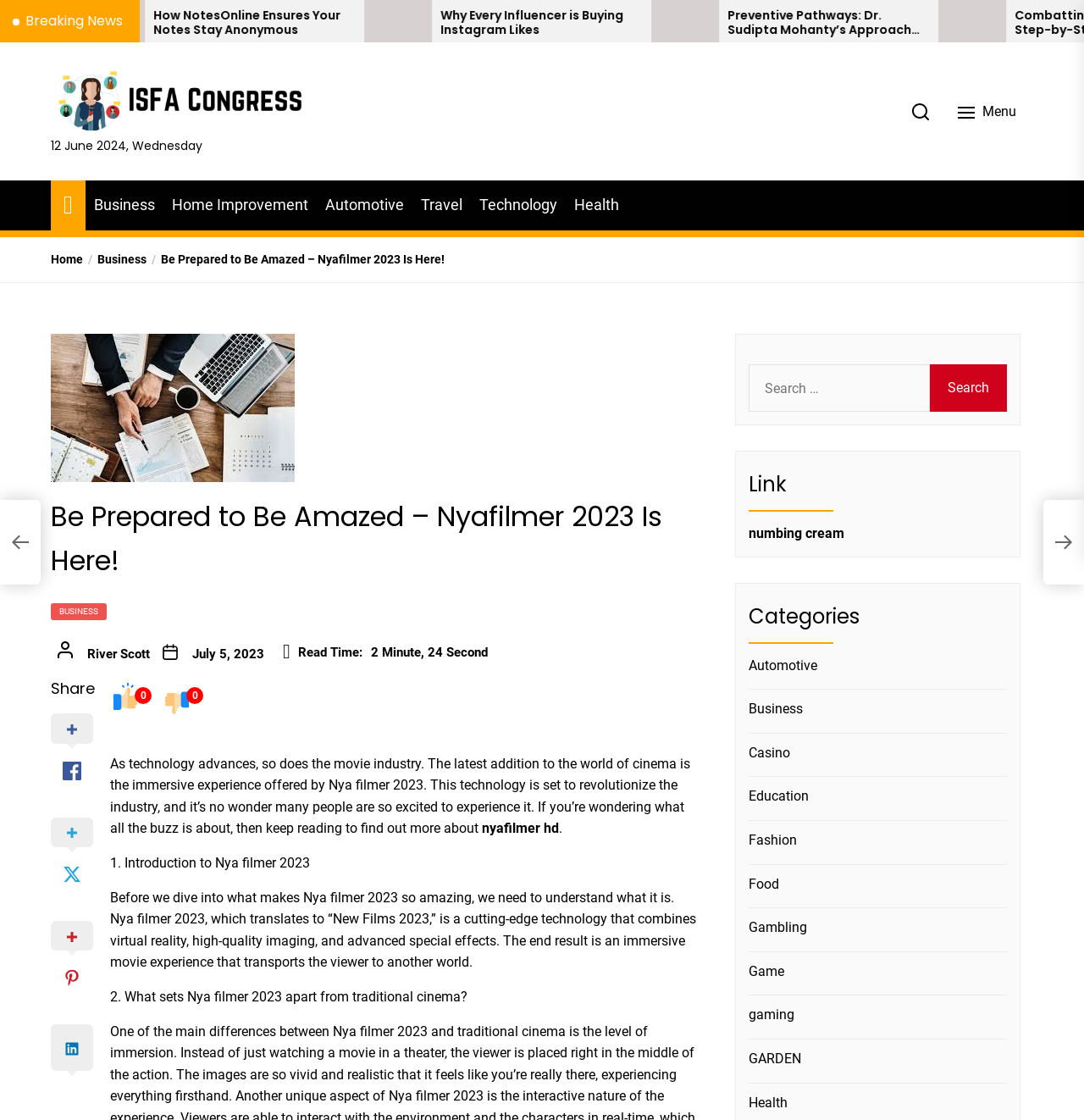Locate the primary headline on the webpage and provide its text.

Be Prepared to Be Amazed – Nyafilmer 2023 Is Here!